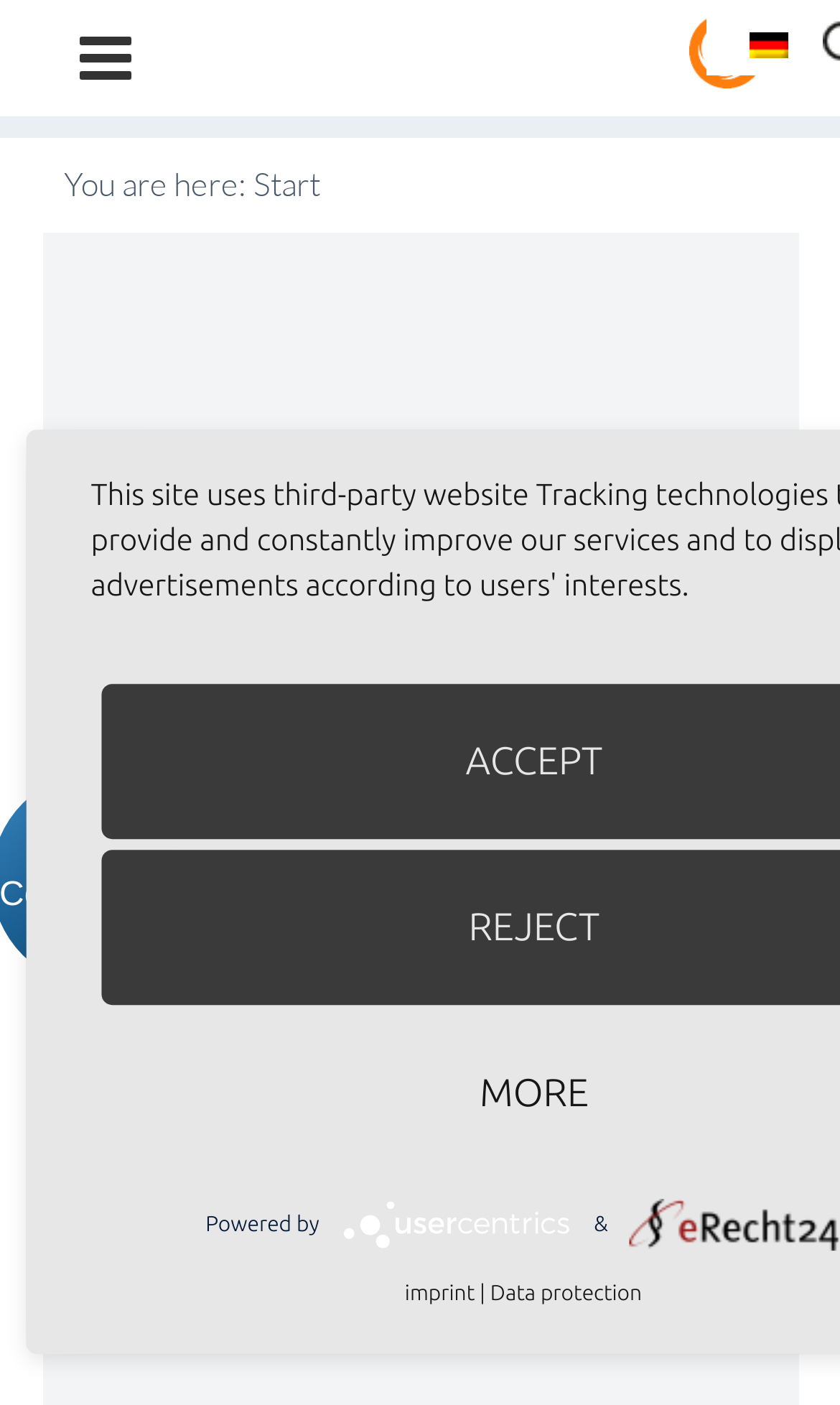Find the bounding box coordinates for the UI element whose description is: "Diagnostic Distinctions". The coordinates should be four float numbers between 0 and 1, in the format [left, top, right, bottom].

[0.321, 0.519, 0.679, 0.734]